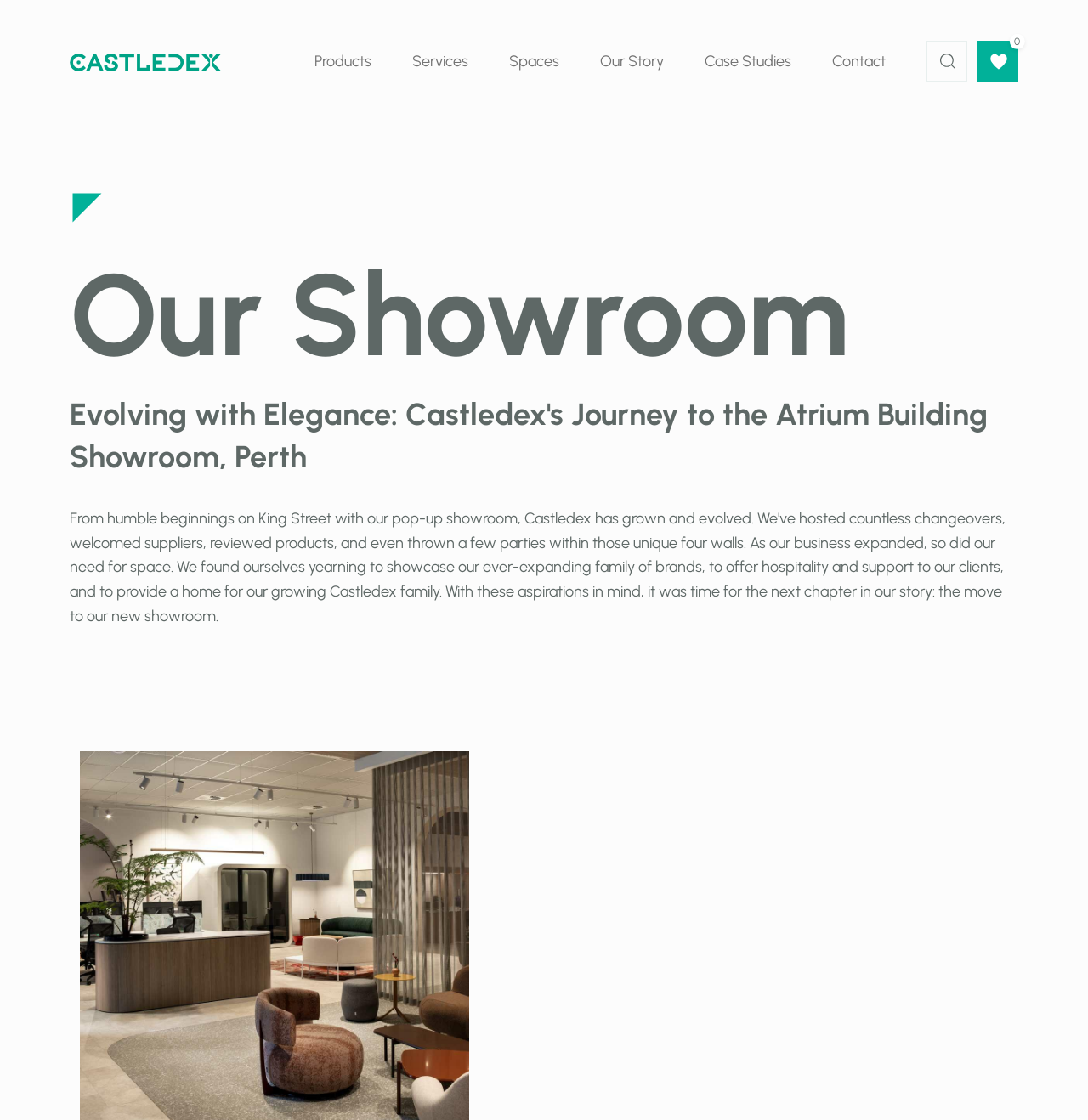Locate the bounding box coordinates of the area where you should click to accomplish the instruction: "Read more about 'Hook, Line, and Sinker: The Best Boat Rentals for Anglers in Big Bear!' ".

None